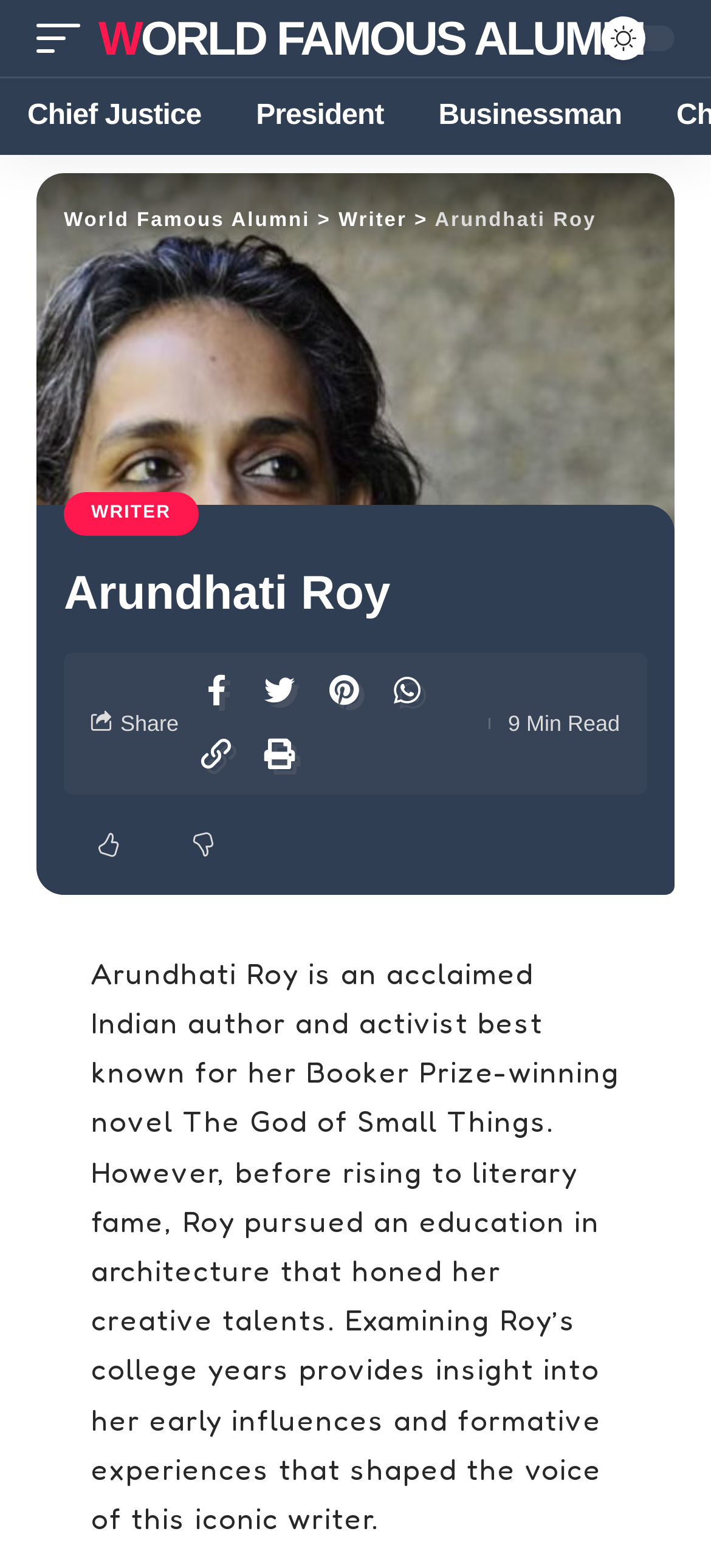Identify the bounding box coordinates for the region to click in order to carry out this instruction: "Read about Arundhati Roy's biography". Provide the coordinates using four float numbers between 0 and 1, formatted as [left, top, right, bottom].

[0.611, 0.134, 0.839, 0.148]